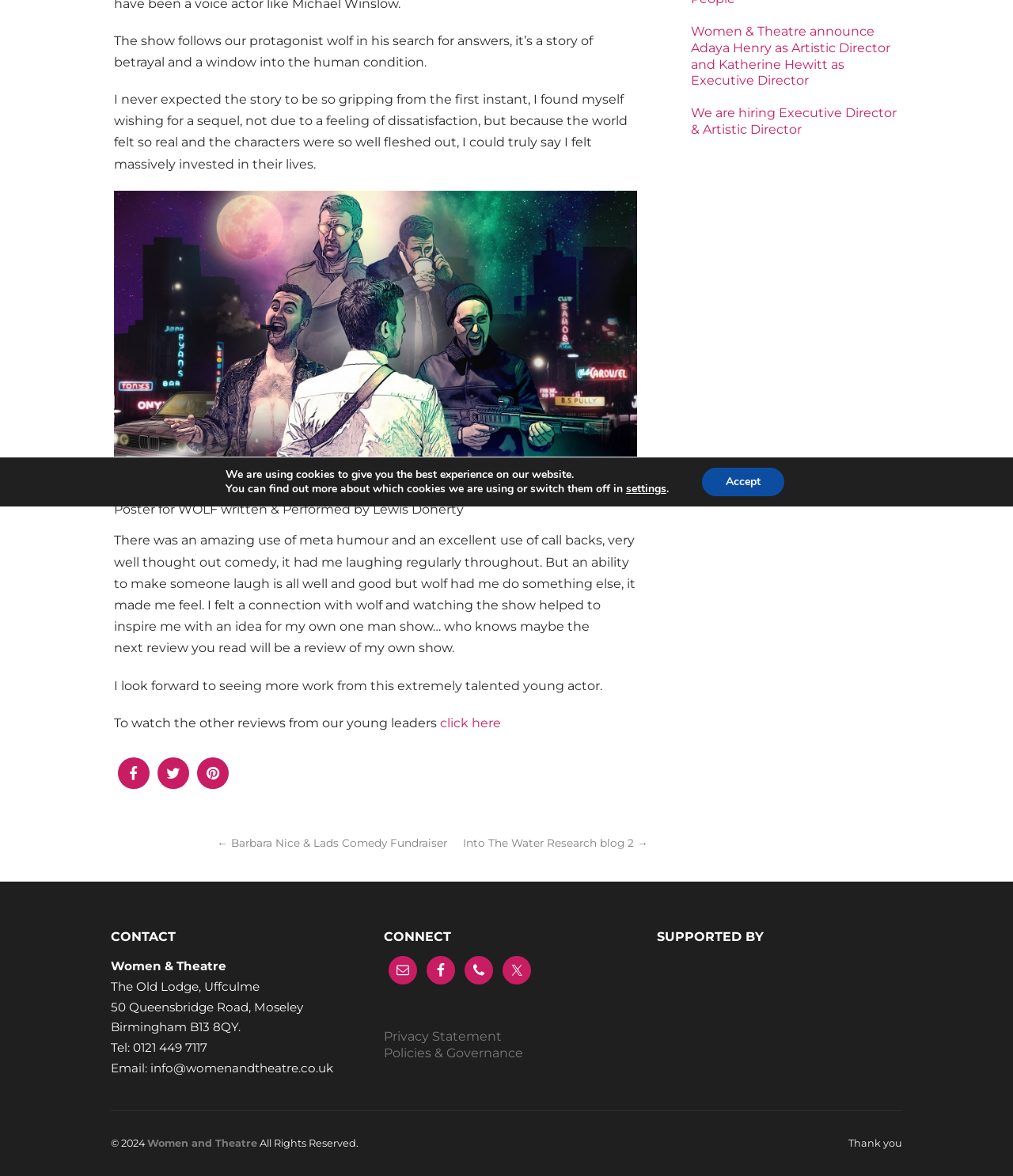Please determine the bounding box coordinates for the UI element described here. Use the format (top-left x, top-left y, bottom-right x, bottom-right y) with values bounded between 0 and 1: title="Share on Facebook"

[0.116, 0.657, 0.148, 0.675]